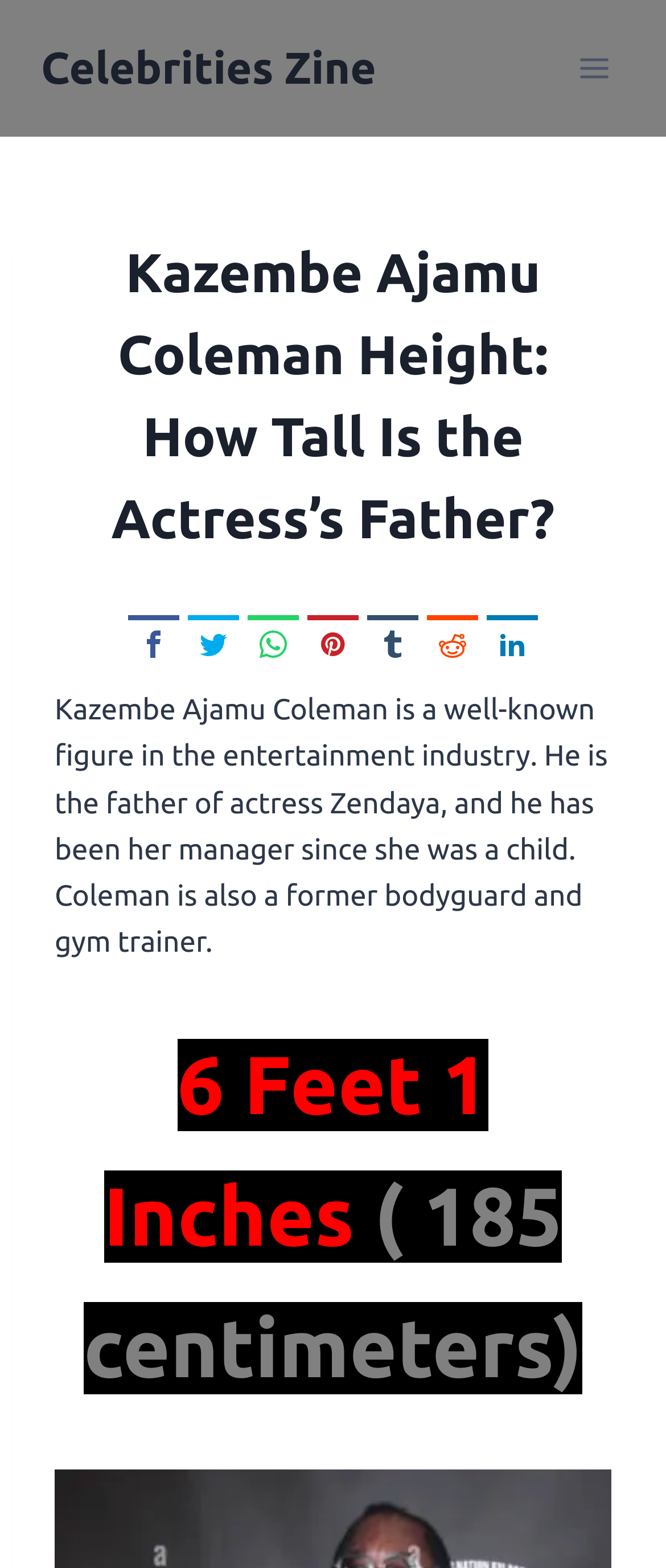Bounding box coordinates are to be given in the format (top-left x, top-left y, bottom-right x, bottom-right y). All values must be floating point numbers between 0 and 1. Provide the bounding box coordinate for the UI element described as: aria-label="Tumblr"

[0.551, 0.392, 0.628, 0.425]